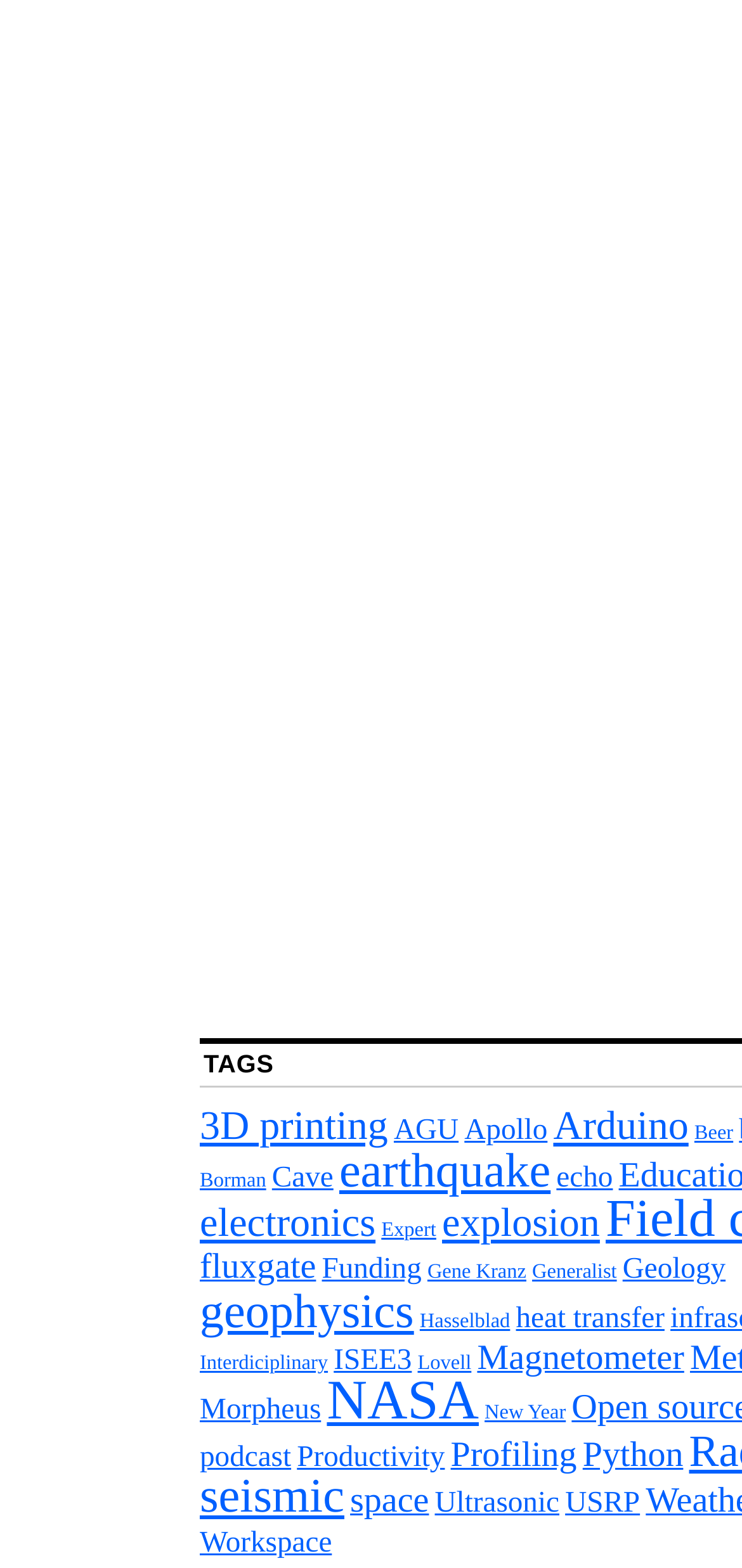For the element described, predict the bounding box coordinates as (top-left x, top-left y, bottom-right x, bottom-right y). All values should be between 0 and 1. Element description: Lovell

[0.563, 0.862, 0.635, 0.877]